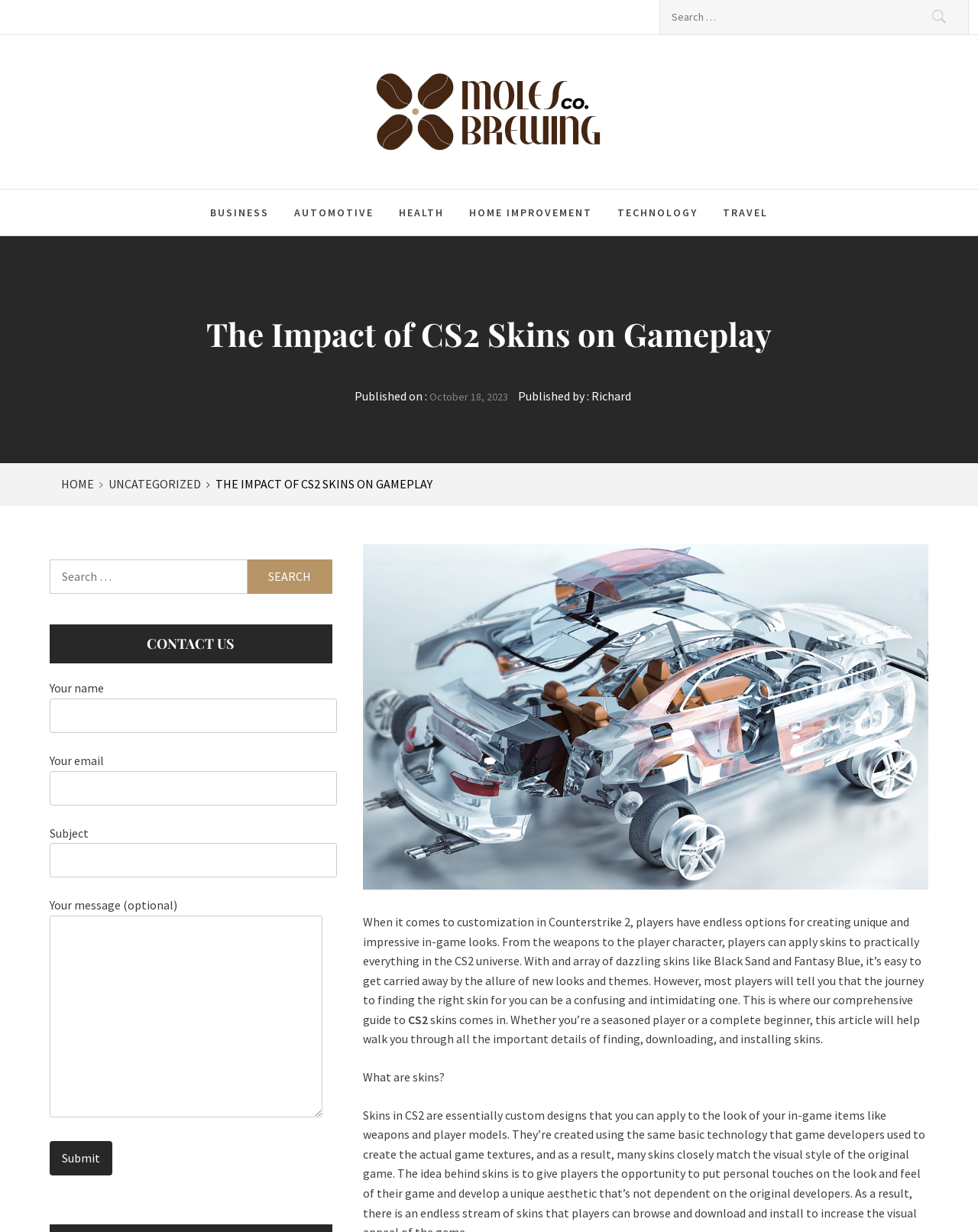Find the bounding box coordinates of the element to click in order to complete this instruction: "Search for something". The bounding box coordinates must be four float numbers between 0 and 1, denoted as [left, top, right, bottom].

[0.674, 0.0, 0.99, 0.028]